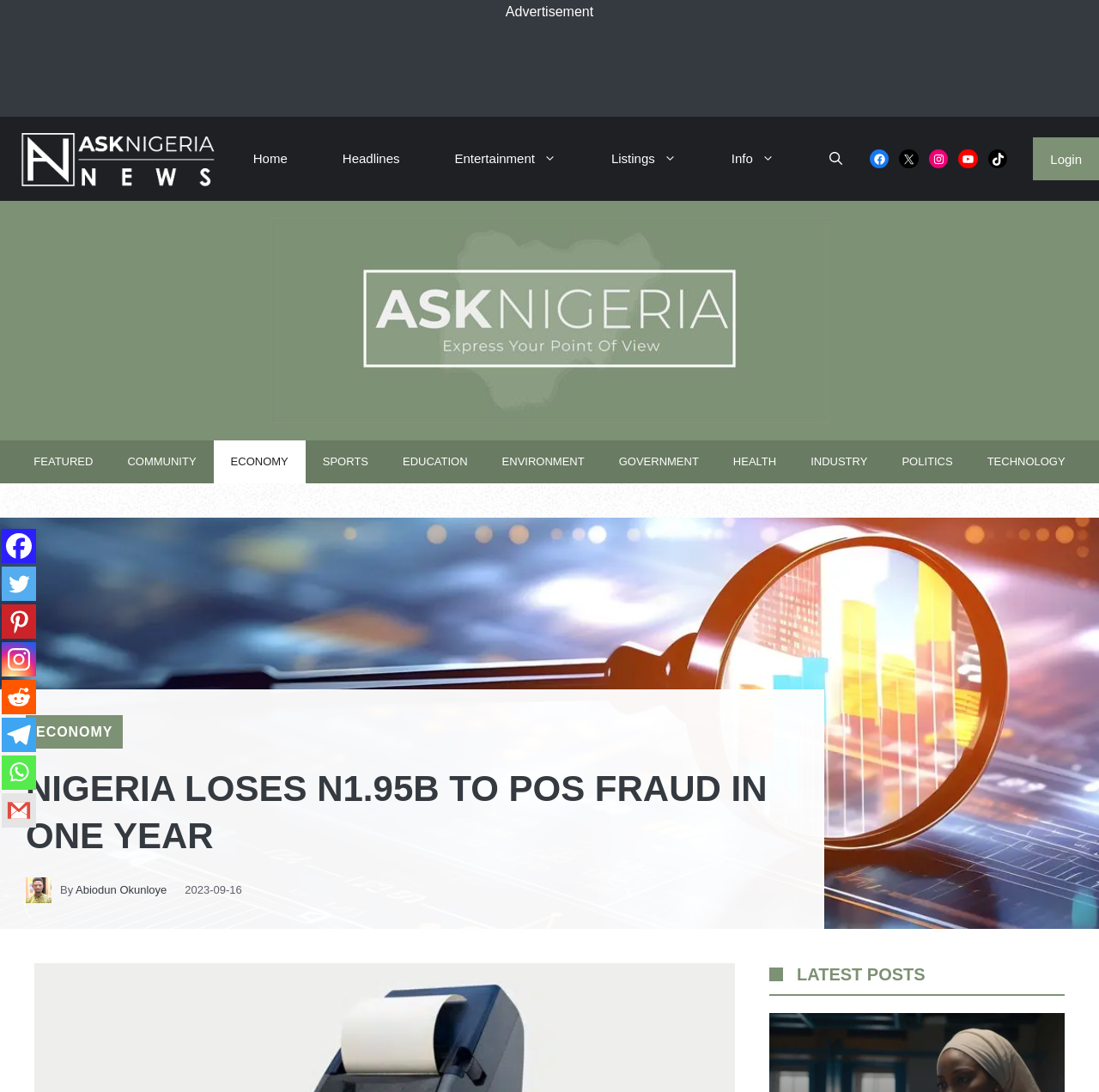Specify the bounding box coordinates (top-left x, top-left y, bottom-right x, bottom-right y) of the UI element in the screenshot that matches this description: aria-label="Pinterest" title="Pinterest"

[0.002, 0.553, 0.033, 0.585]